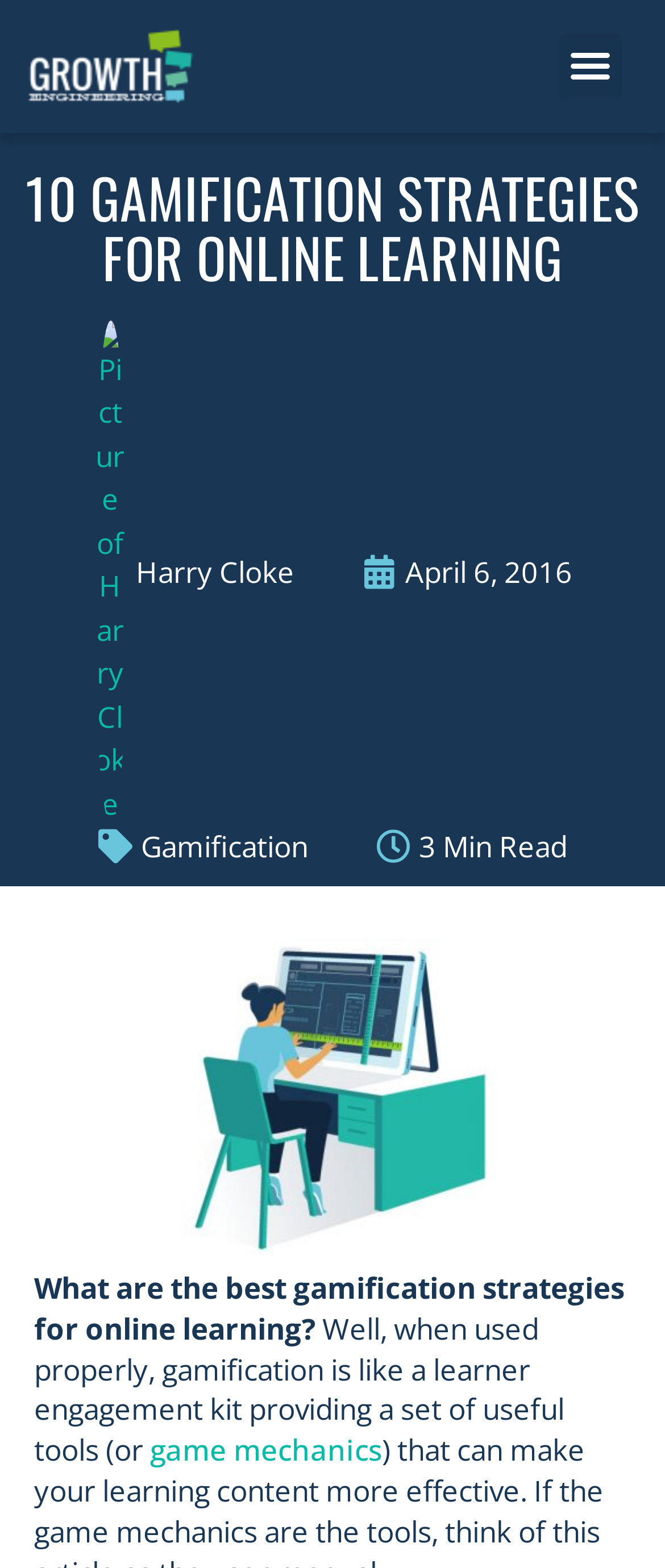Provide your answer in a single word or phrase: 
When was the article published?

April 6, 2016